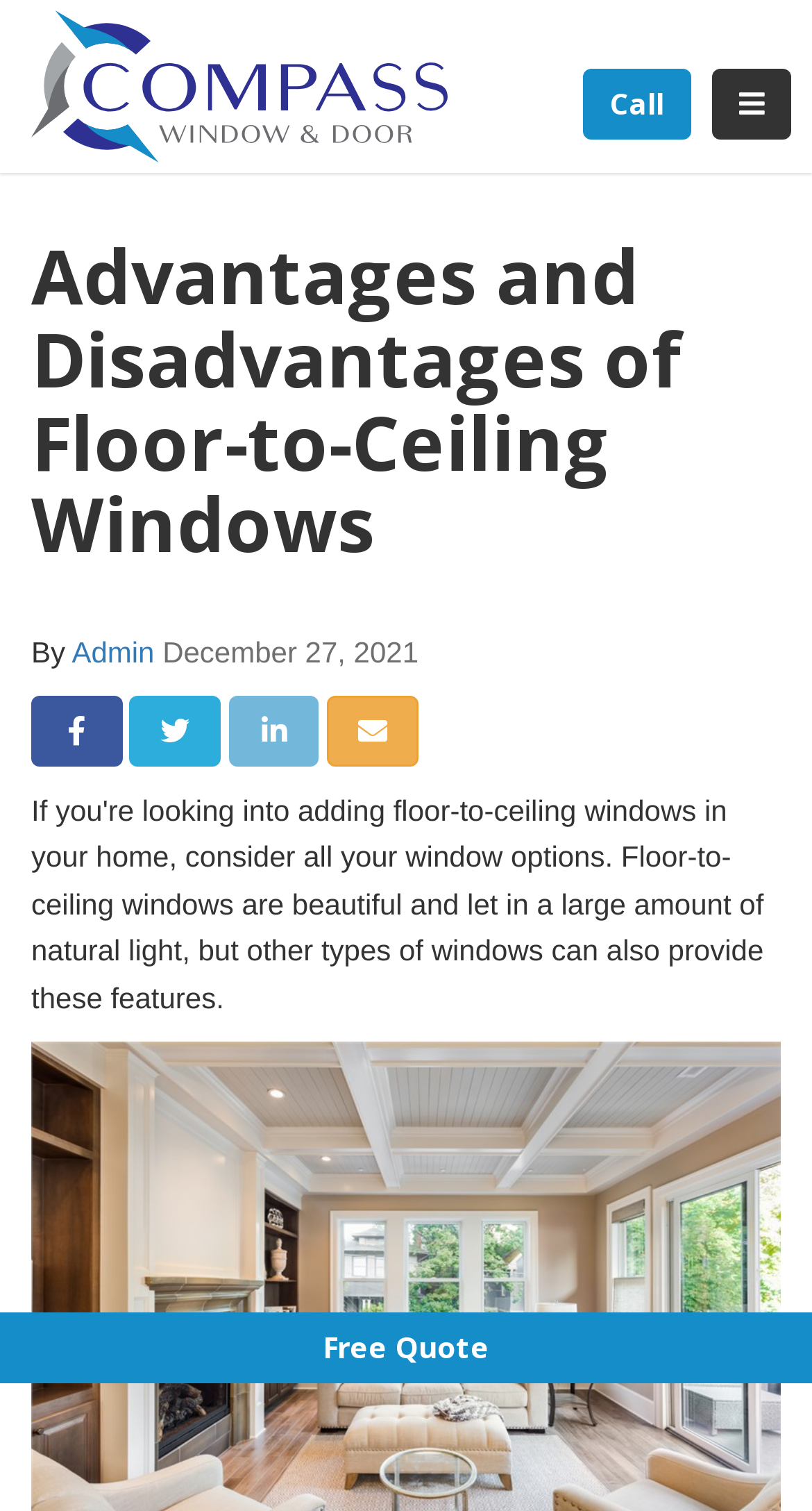Determine the coordinates of the bounding box that should be clicked to complete the instruction: "Call for inquiry". The coordinates should be represented by four float numbers between 0 and 1: [left, top, right, bottom].

[0.718, 0.045, 0.851, 0.092]